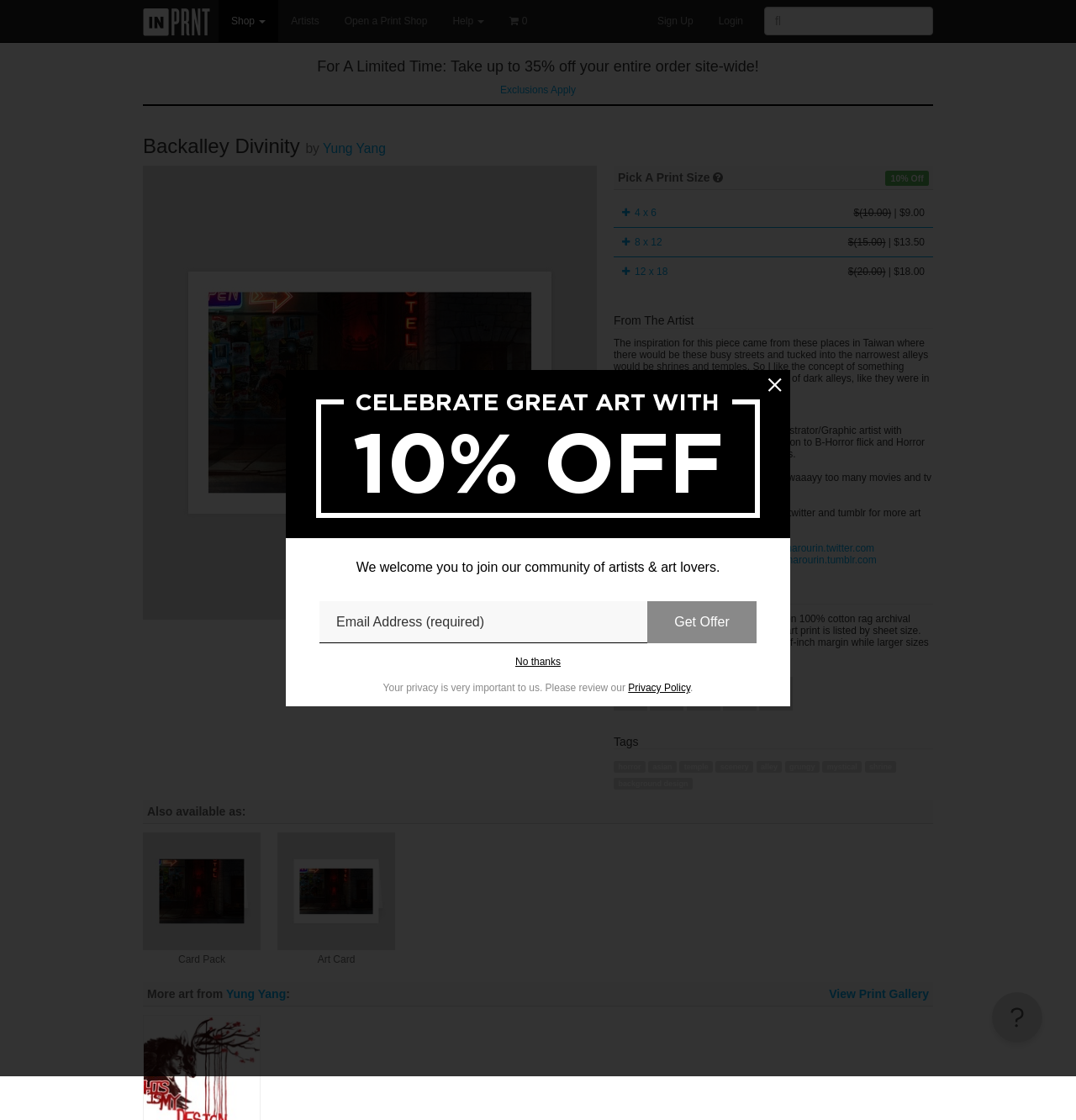Please determine the bounding box coordinates for the element that should be clicked to follow these instructions: "Sign Up".

[0.599, 0.0, 0.656, 0.038]